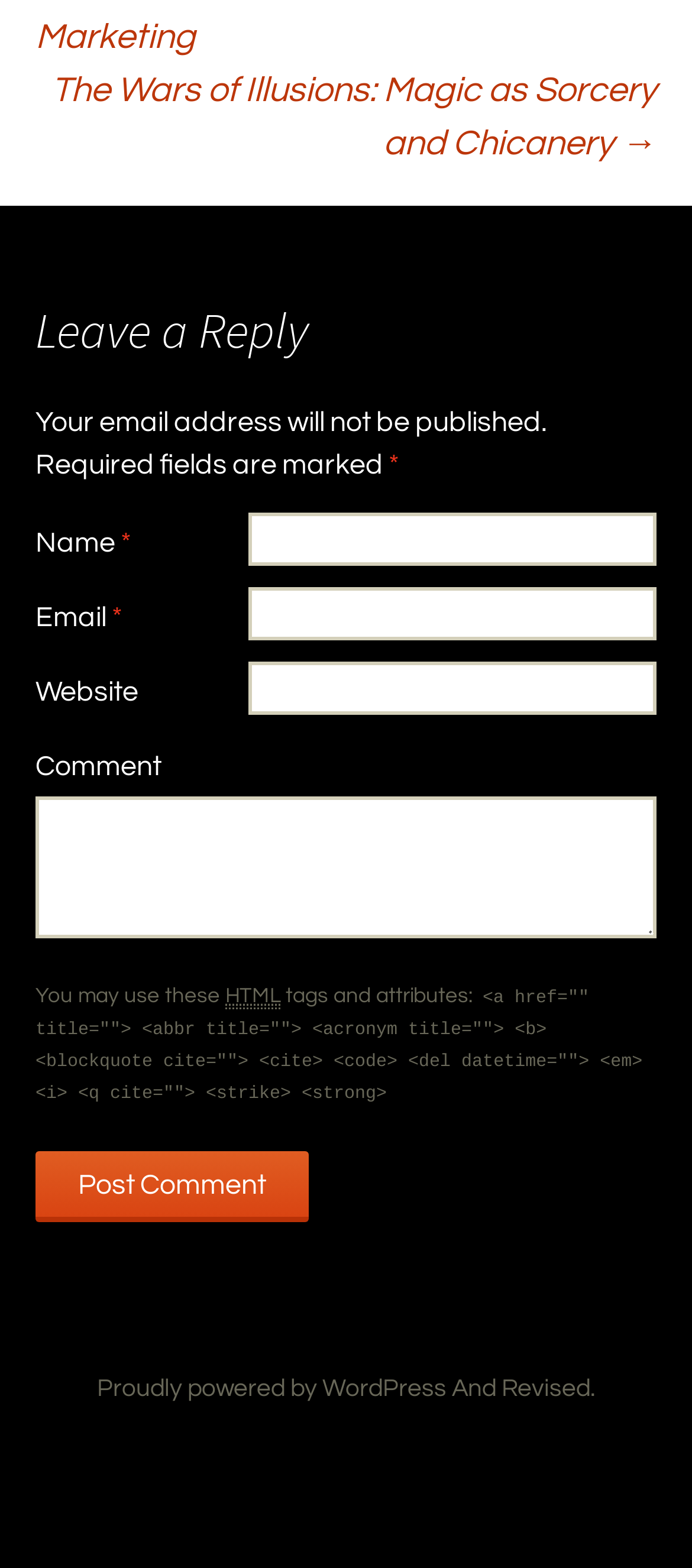What is the purpose of the form?
Answer the question based on the image using a single word or a brief phrase.

Leave a reply